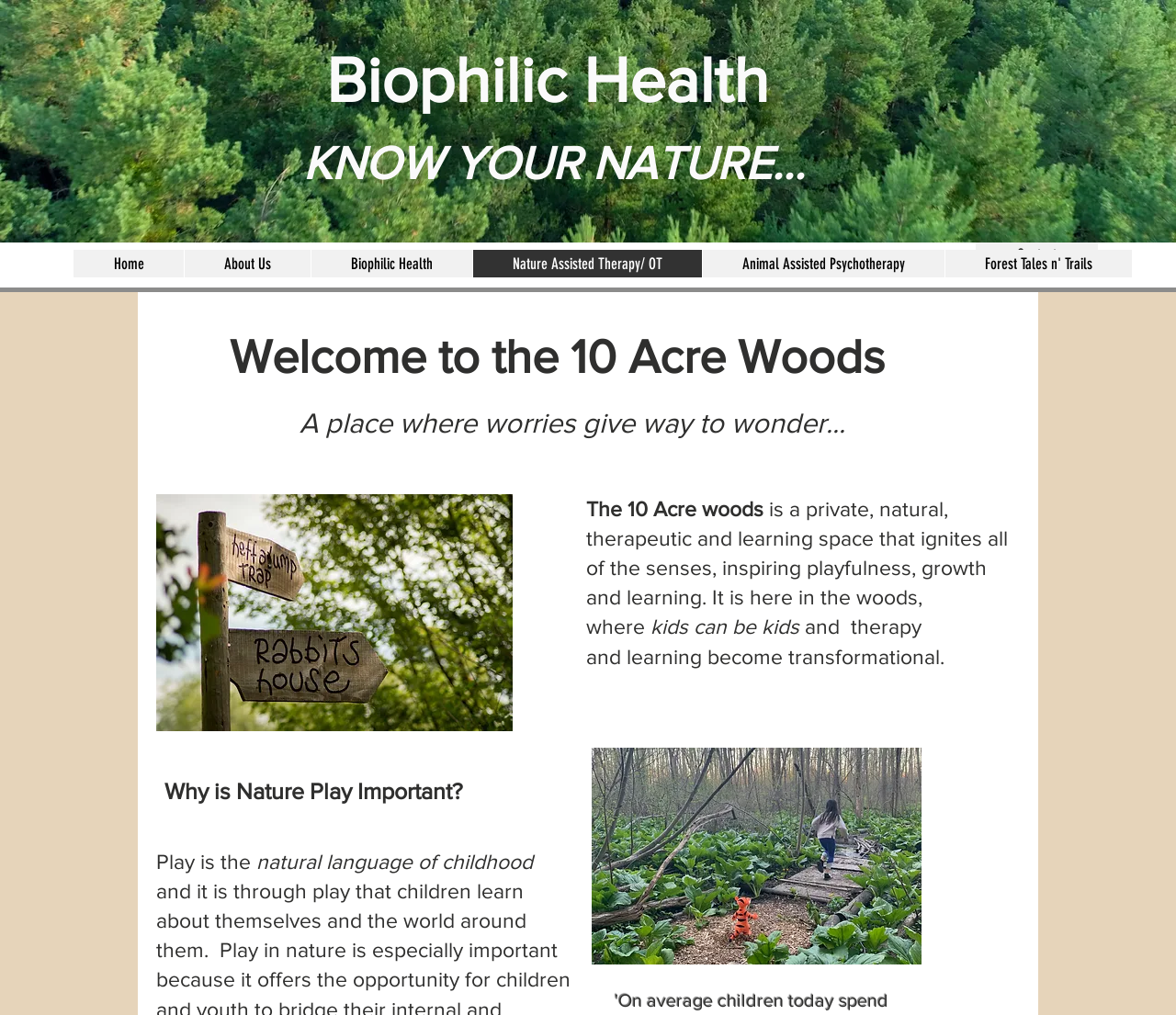Please identify the bounding box coordinates of the region to click in order to complete the given instruction: "View the image 'shutterstock_1768285100.jpg'". The coordinates should be four float numbers between 0 and 1, i.e., [left, top, right, bottom].

[0.133, 0.487, 0.436, 0.72]